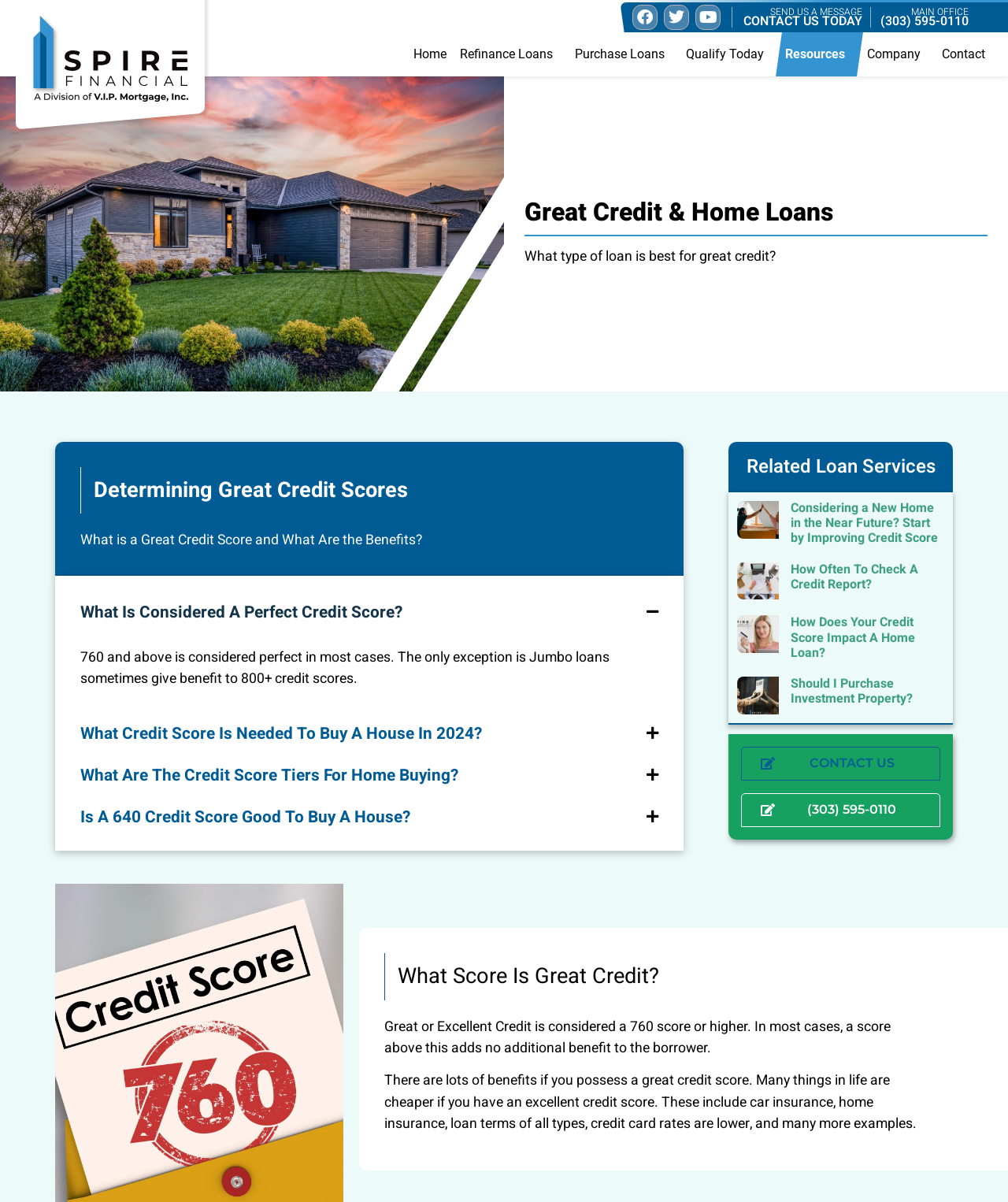Please identify the bounding box coordinates of the element's region that needs to be clicked to fulfill the following instruction: "Click the 'Home' link". The bounding box coordinates should consist of four float numbers between 0 and 1, i.e., [left, top, right, bottom].

[0.403, 0.027, 0.45, 0.064]